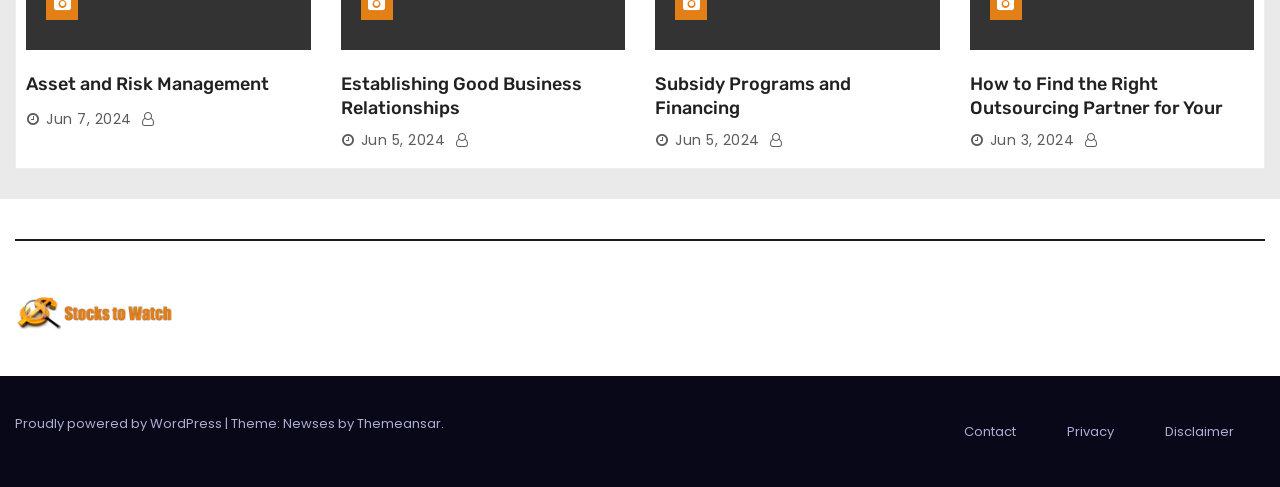Give a succinct answer to this question in a single word or phrase: 
How many articles are on this webpage?

4